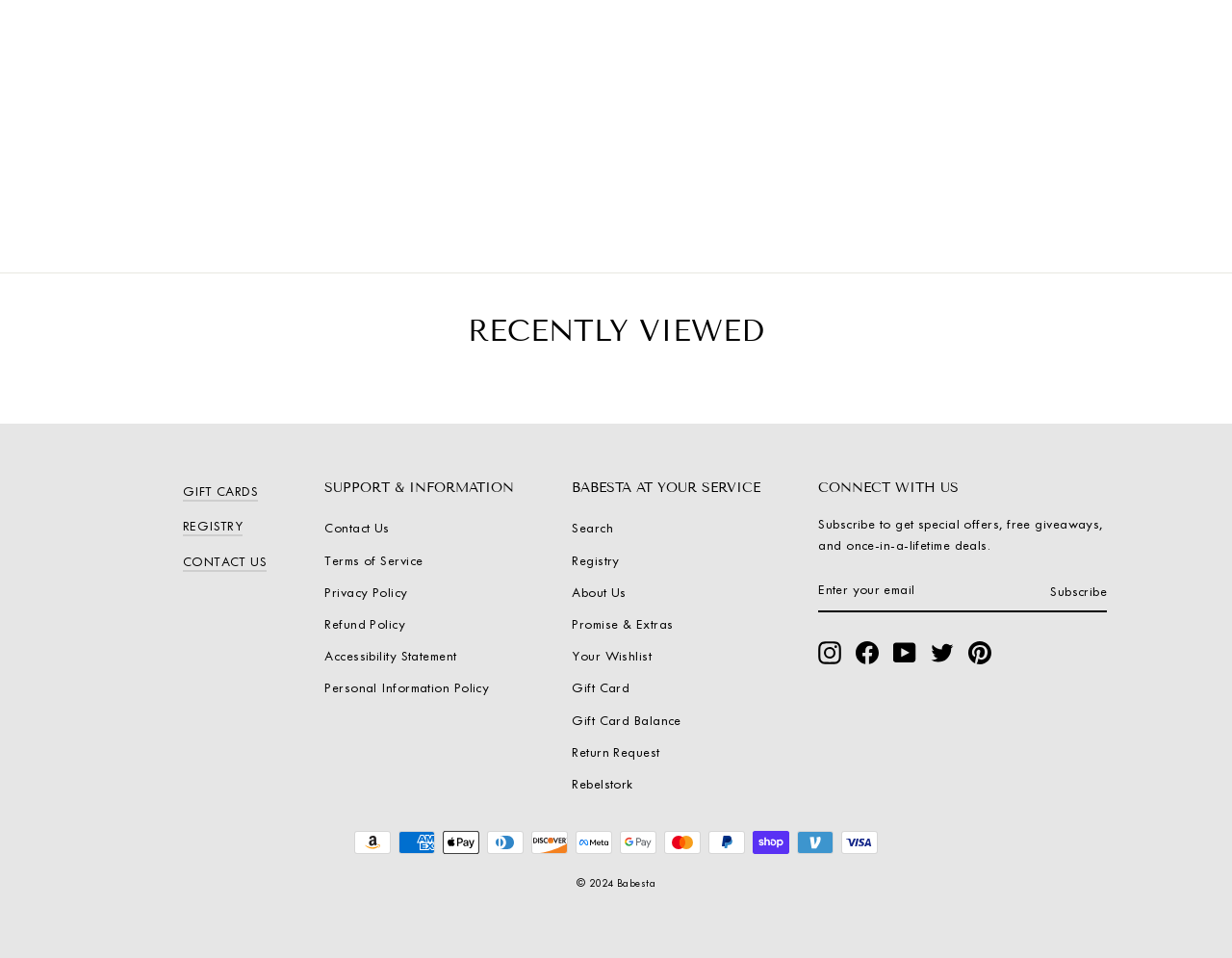Provide the bounding box coordinates of the area you need to click to execute the following instruction: "View Registry".

[0.464, 0.57, 0.503, 0.6]